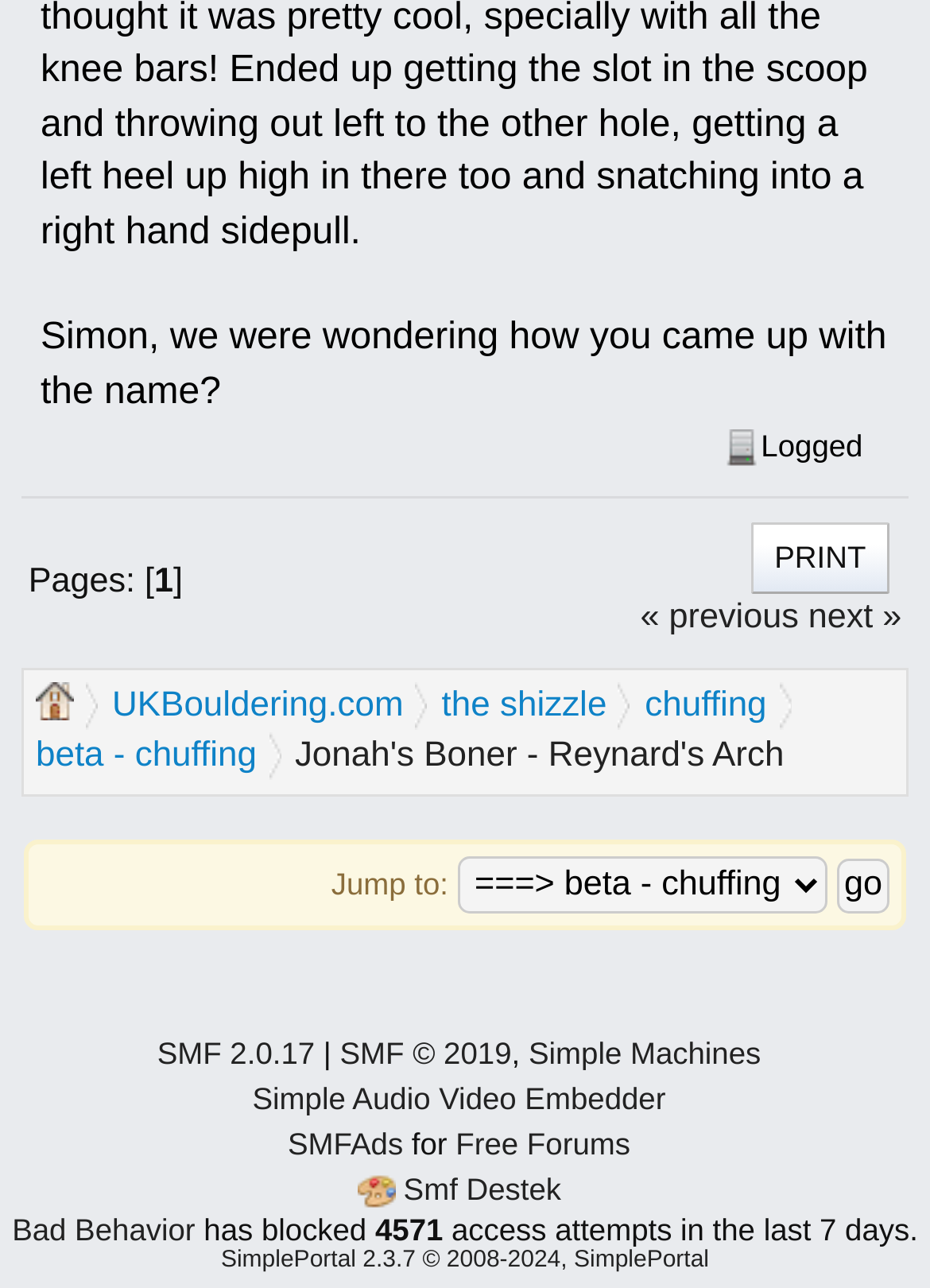What is the name of the website? From the image, respond with a single word or brief phrase.

UKBouldering.com